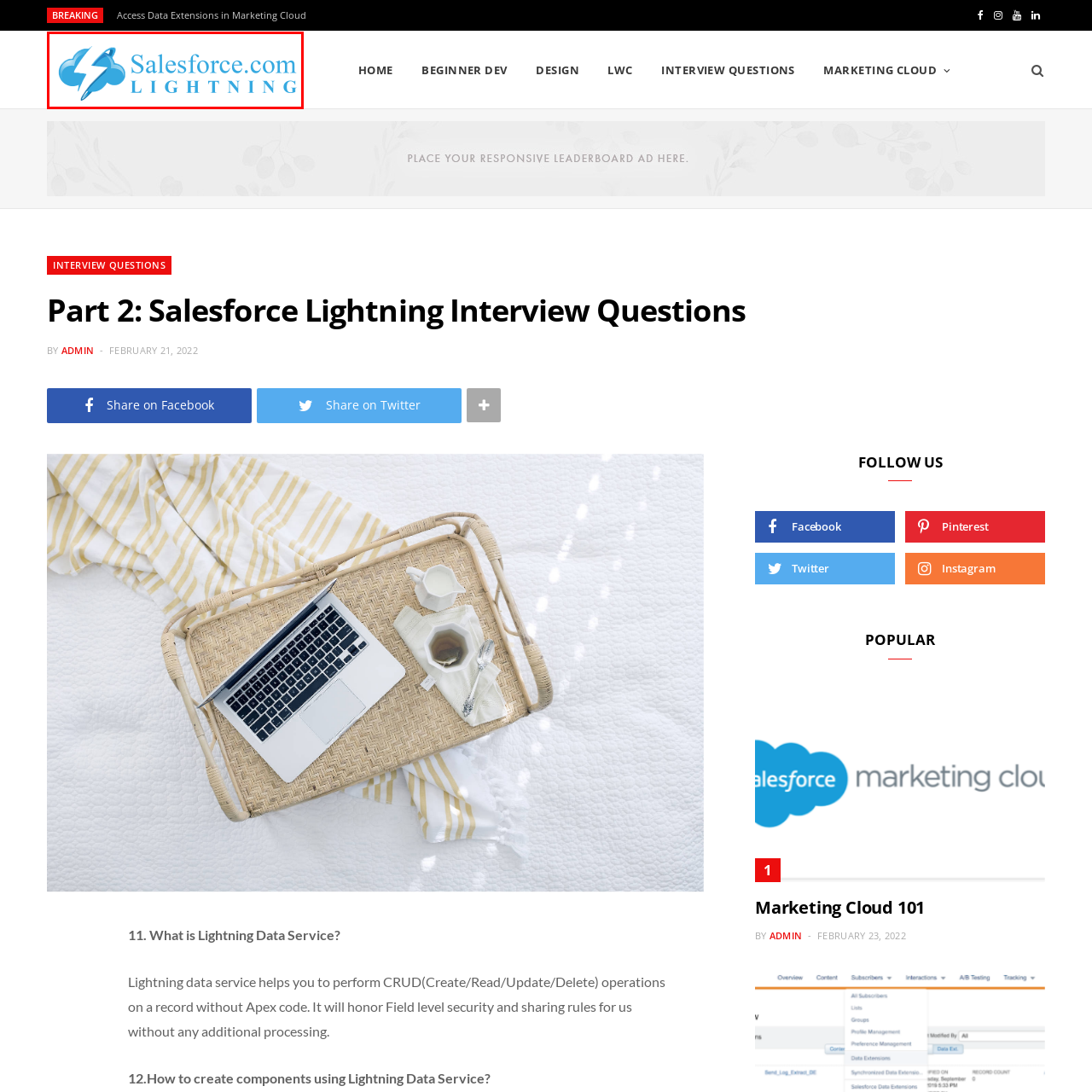Examine the image indicated by the red box and respond with a single word or phrase to the following question:
What is the text displayed below the Salesforce Lightning logo?

Salesforce.com LIGHTNING